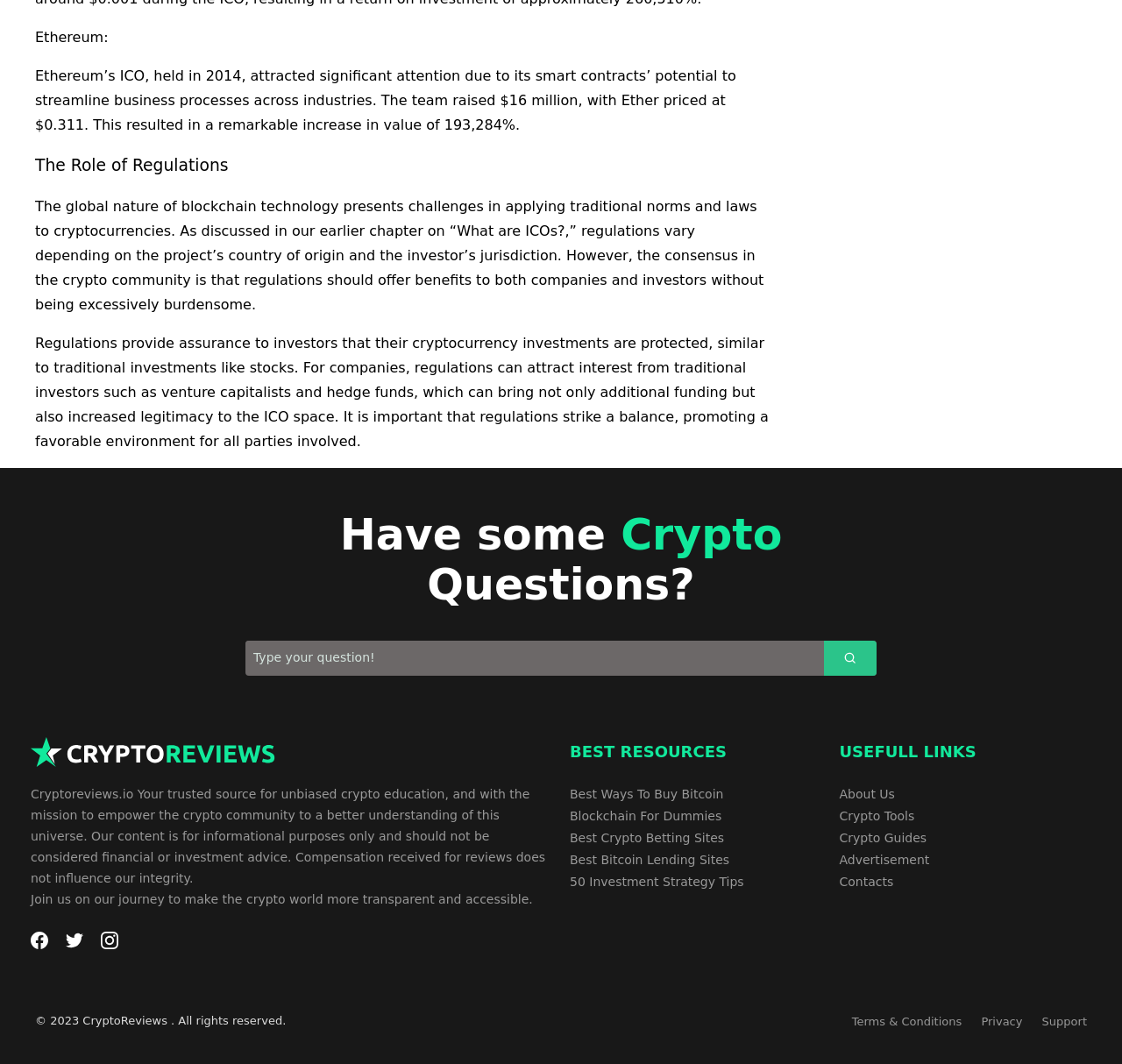Locate the bounding box coordinates of the clickable element to fulfill the following instruction: "Read about Best Ways To Buy Bitcoin". Provide the coordinates as four float numbers between 0 and 1 in the format [left, top, right, bottom].

[0.508, 0.739, 0.645, 0.752]